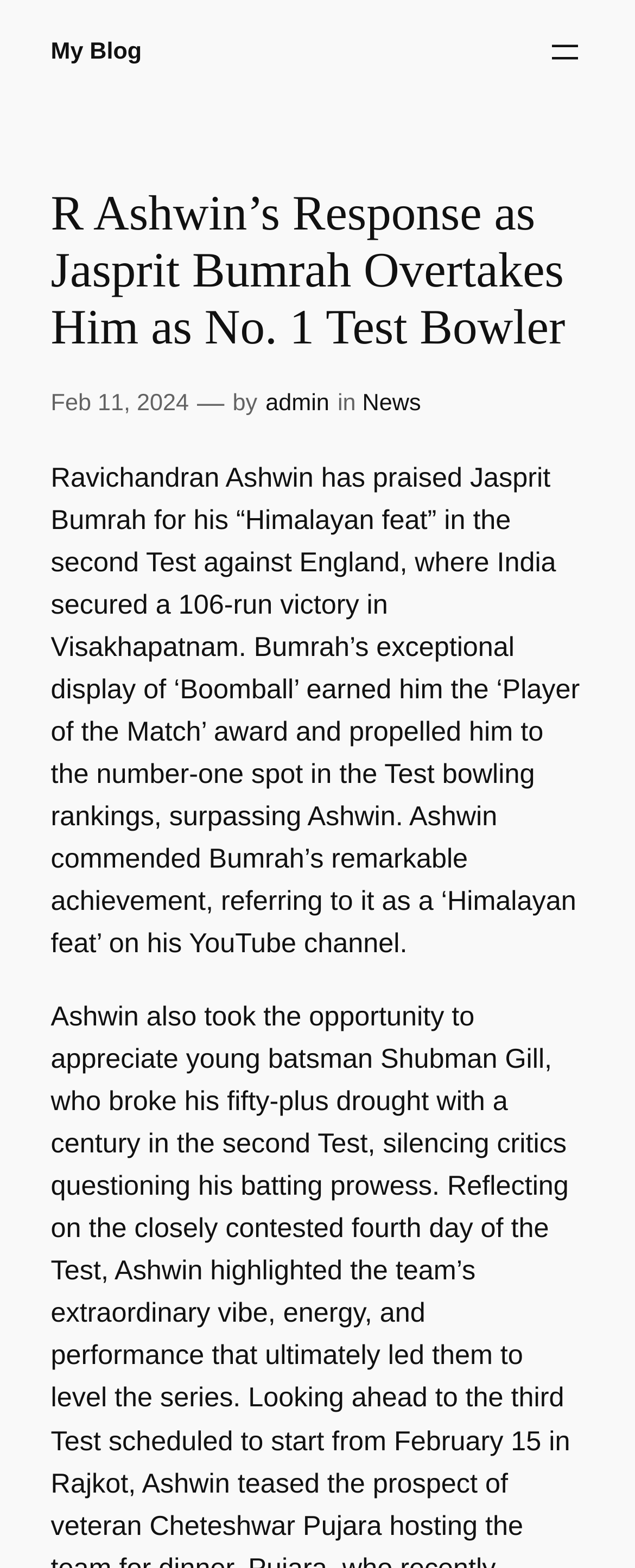What is the current ranking of Jasprit Bumrah in Test bowling?
Give a detailed and exhaustive answer to the question.

The article states that Jasprit Bumrah's exceptional display of 'Boomball' propelled him to the number-one spot in the Test bowling rankings, surpassing Ravichandran Ashwin.